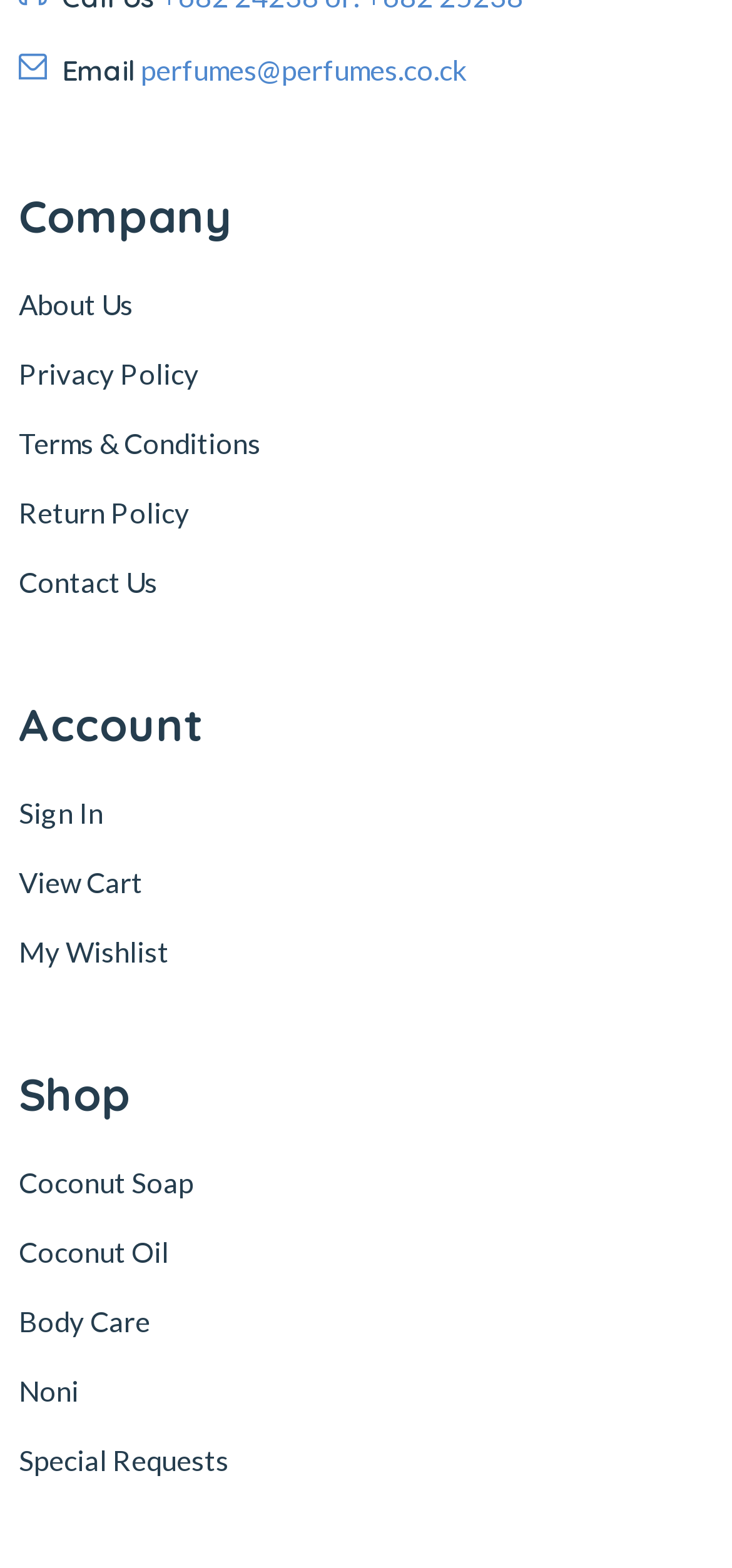Please identify the bounding box coordinates of the clickable area that will fulfill the following instruction: "View company information". The coordinates should be in the format of four float numbers between 0 and 1, i.e., [left, top, right, bottom].

[0.026, 0.12, 0.318, 0.156]